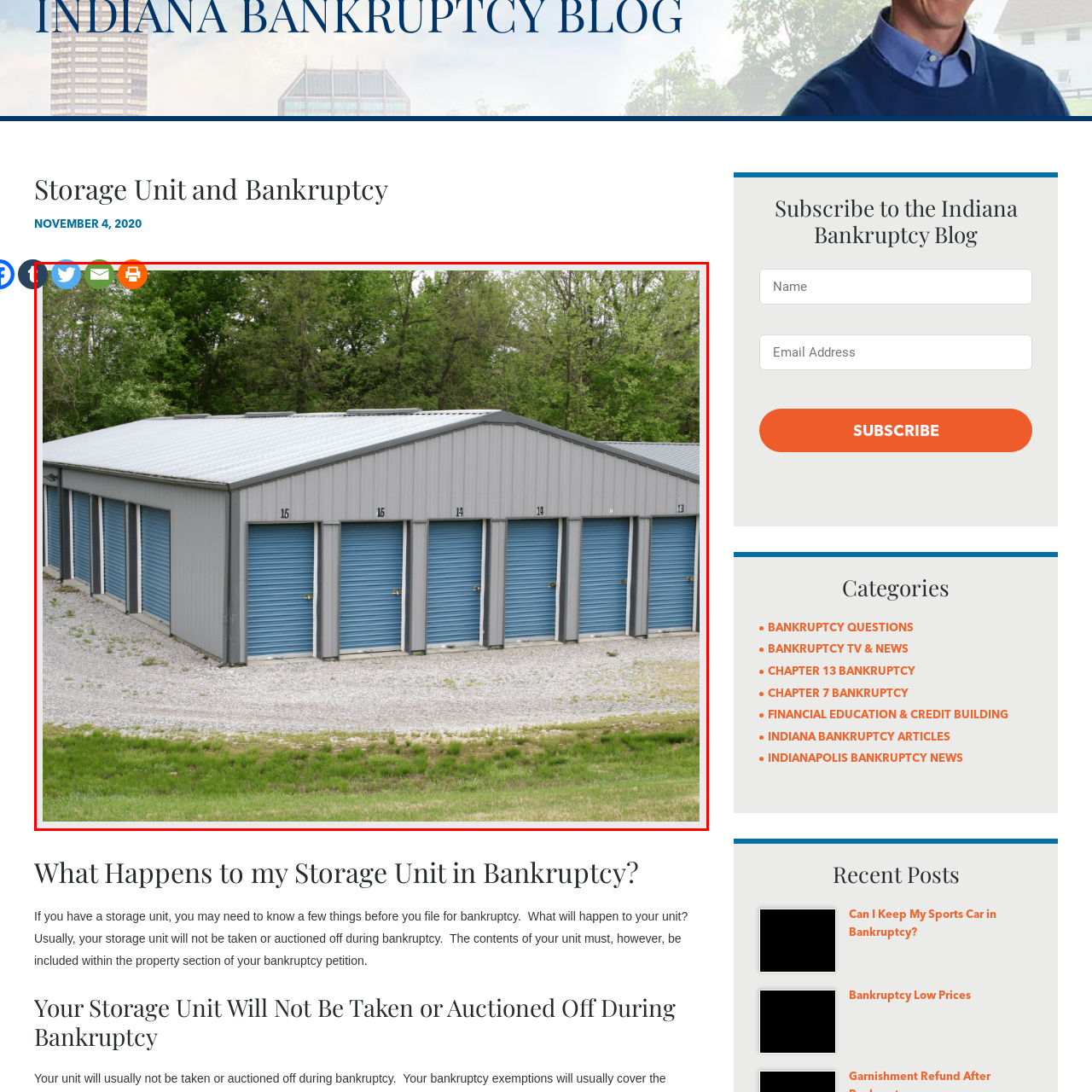Look closely at the image within the red bounding box, What is the material of the roof? Respond with a single word or short phrase.

Metal sheeting